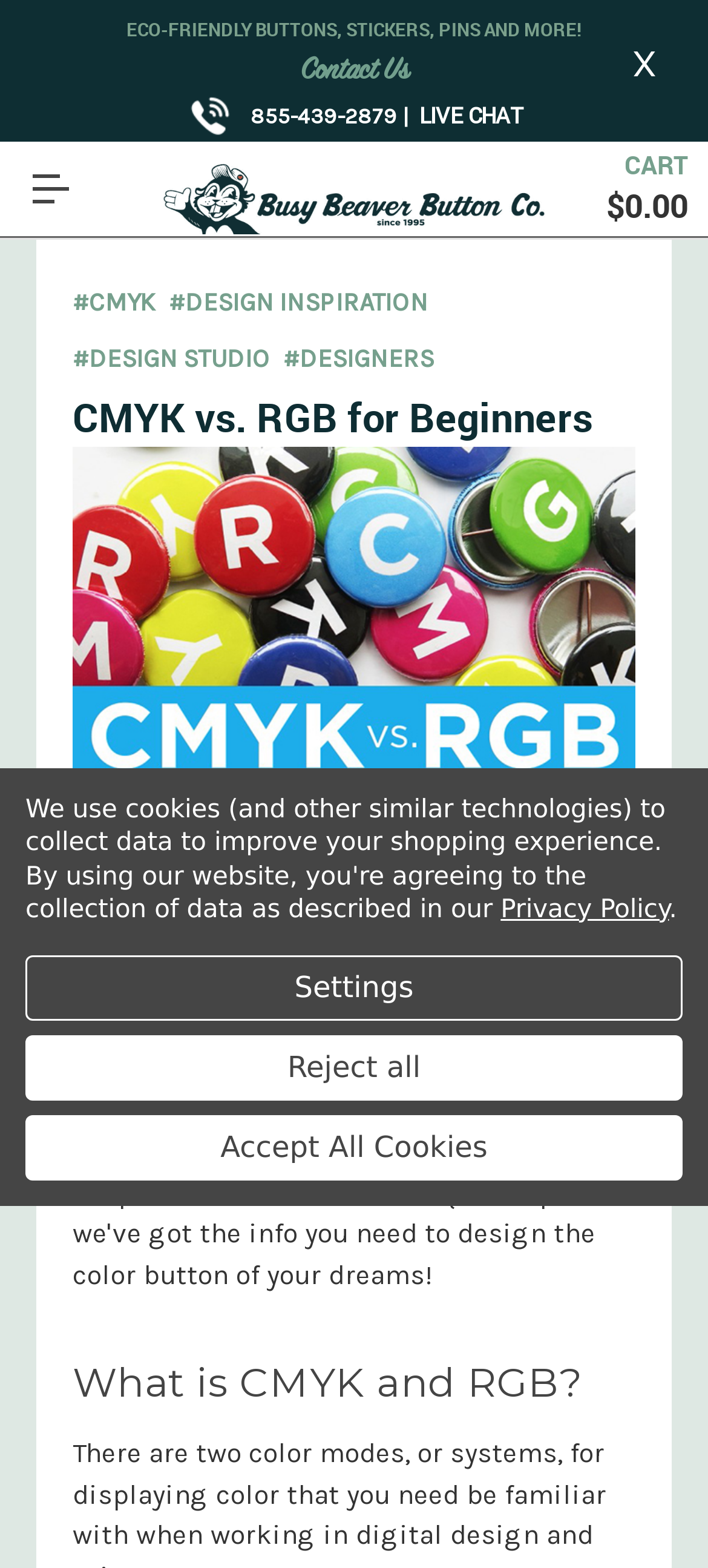What is the company name?
Look at the image and construct a detailed response to the question.

The company name can be found in the top navigation bar, where it is written as 'Busy Beaver Button Co.' in a prominent font, and also has a corresponding image with the same name.